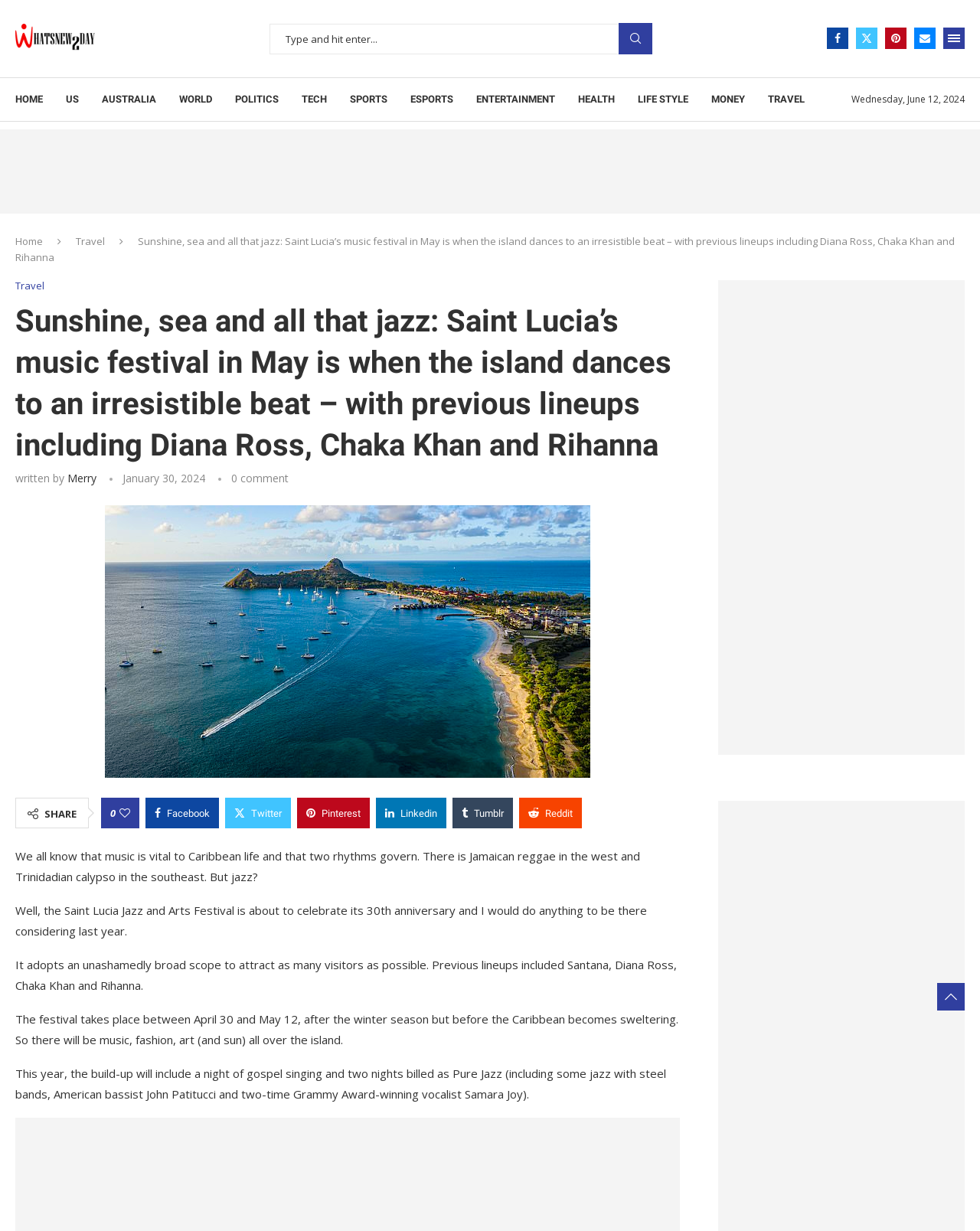Please identify the bounding box coordinates of the element I should click to complete this instruction: 'Search for something'. The coordinates should be given as four float numbers between 0 and 1, like this: [left, top, right, bottom].

[0.275, 0.019, 0.666, 0.044]